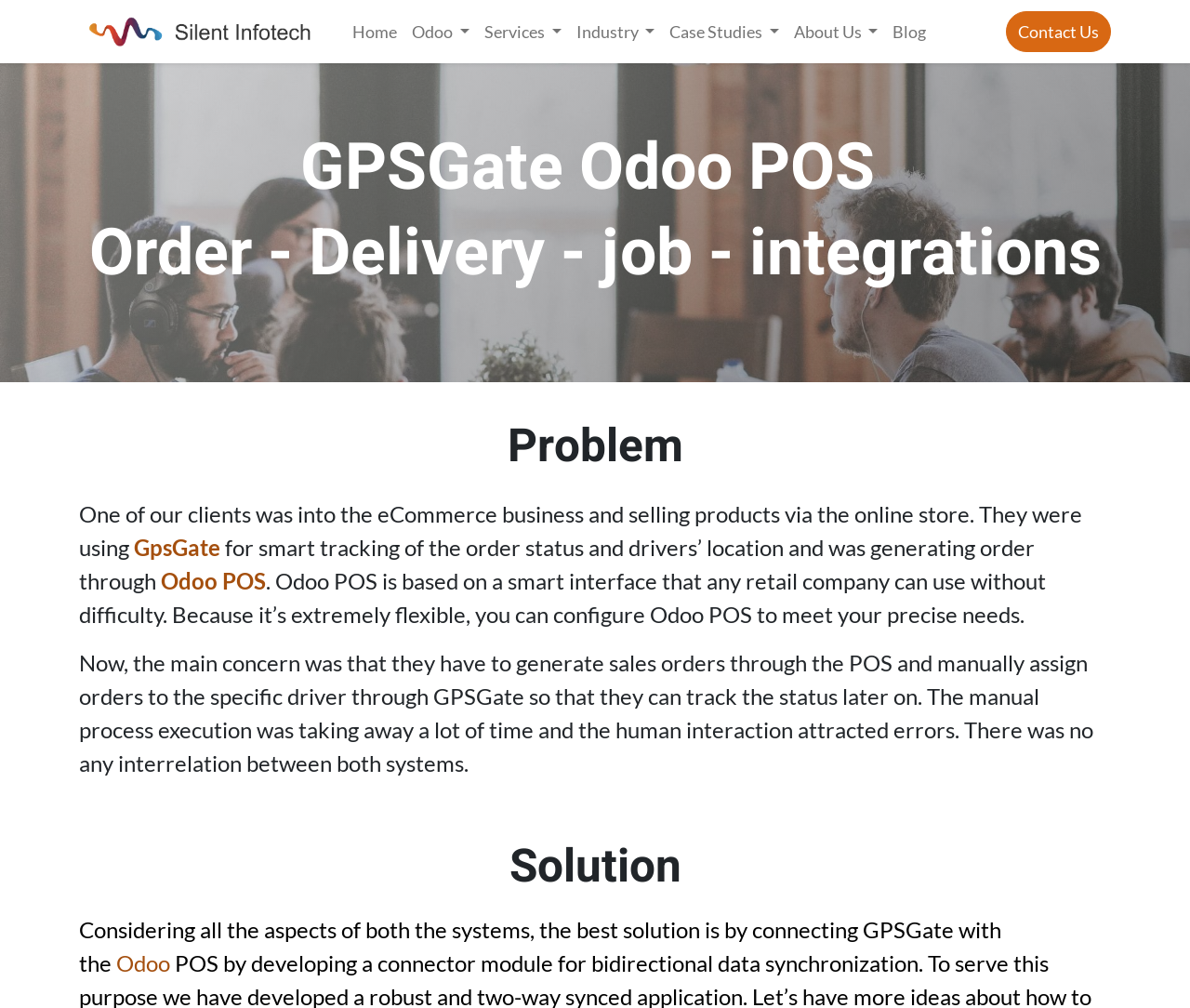Please identify the bounding box coordinates of the clickable region that I should interact with to perform the following instruction: "Go to Home page". The coordinates should be expressed as four float numbers between 0 and 1, i.e., [left, top, right, bottom].

[0.29, 0.012, 0.34, 0.051]